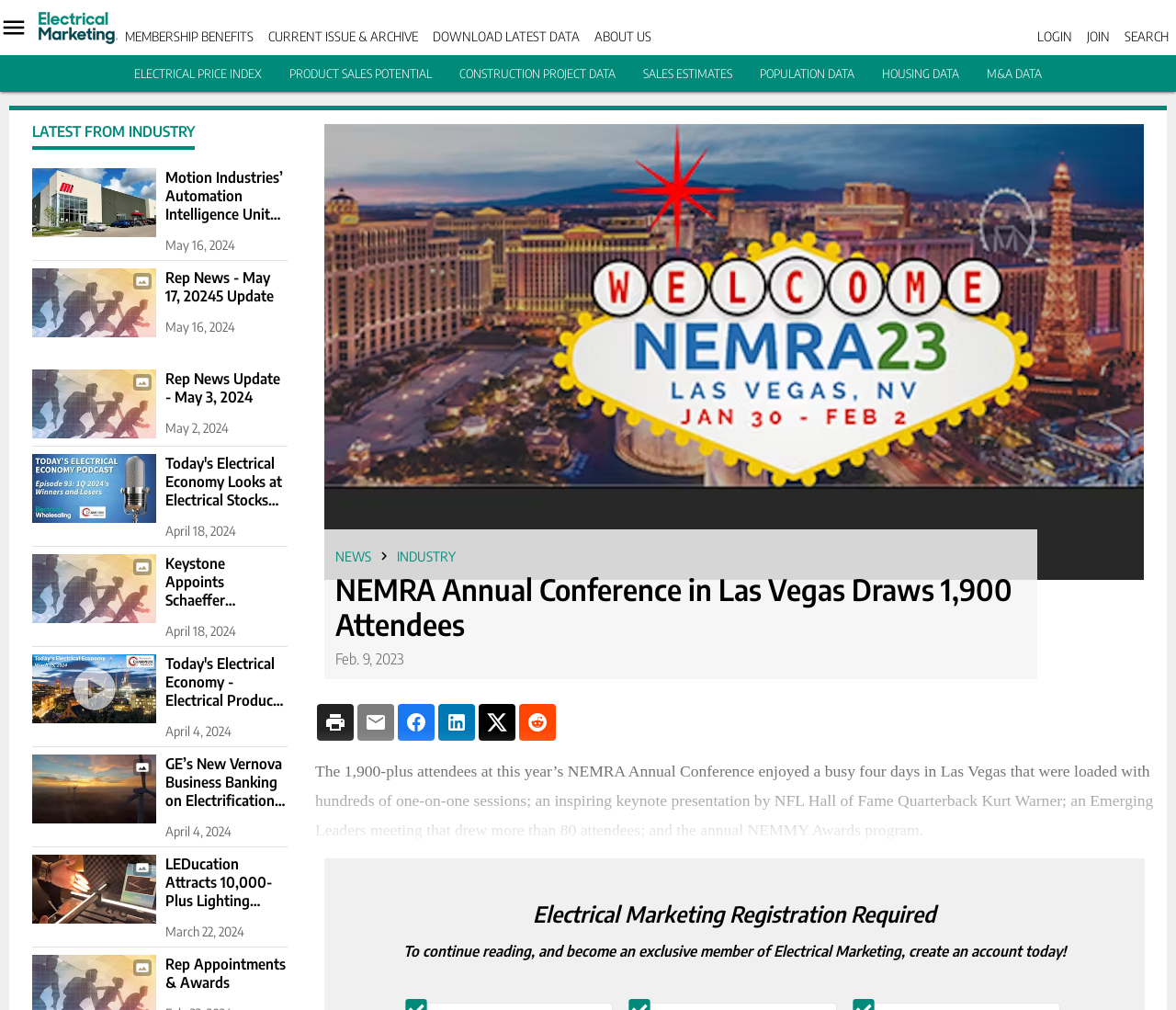Given the webpage screenshot, identify the bounding box of the UI element that matches this description: "Construction Project Data".

[0.0, 0.282, 0.025, 0.313]